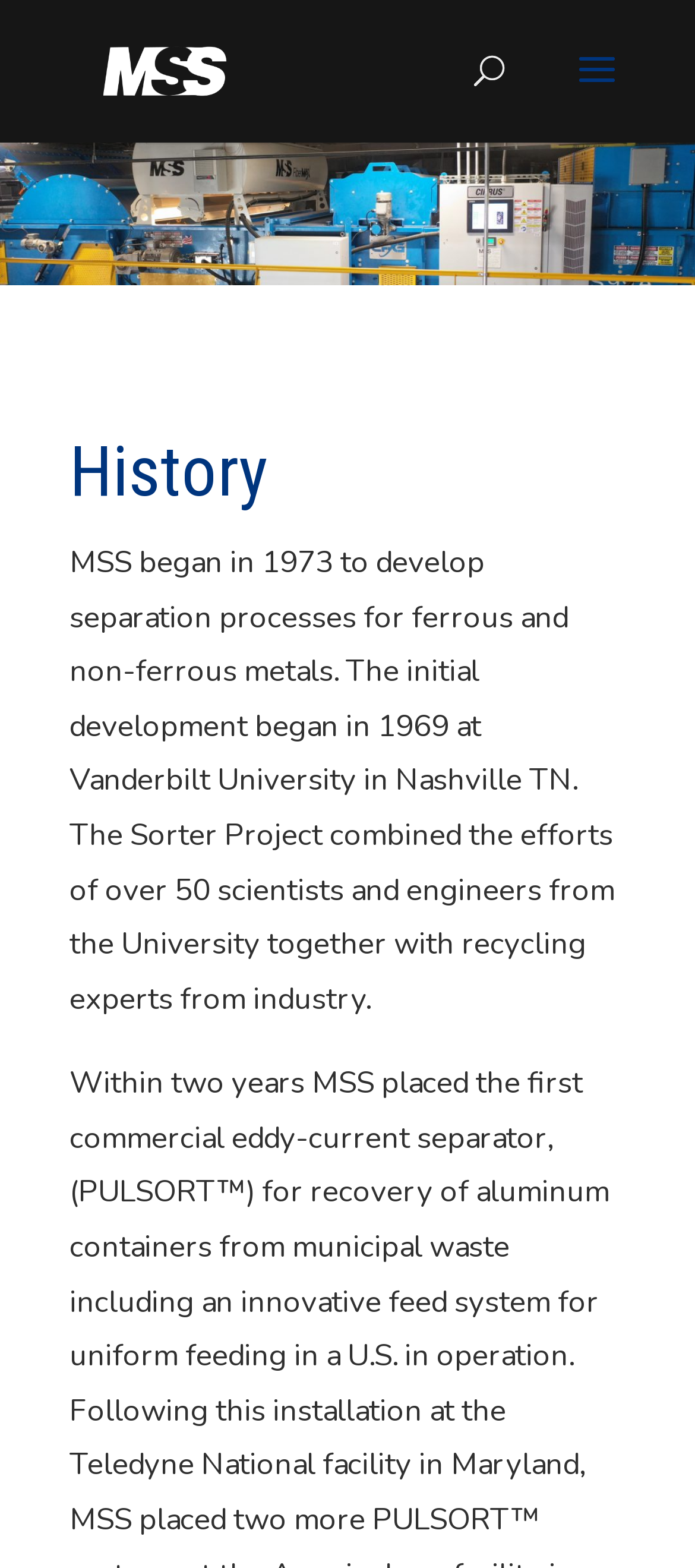Show the bounding box coordinates for the HTML element as described: "Guide & Insight".

None